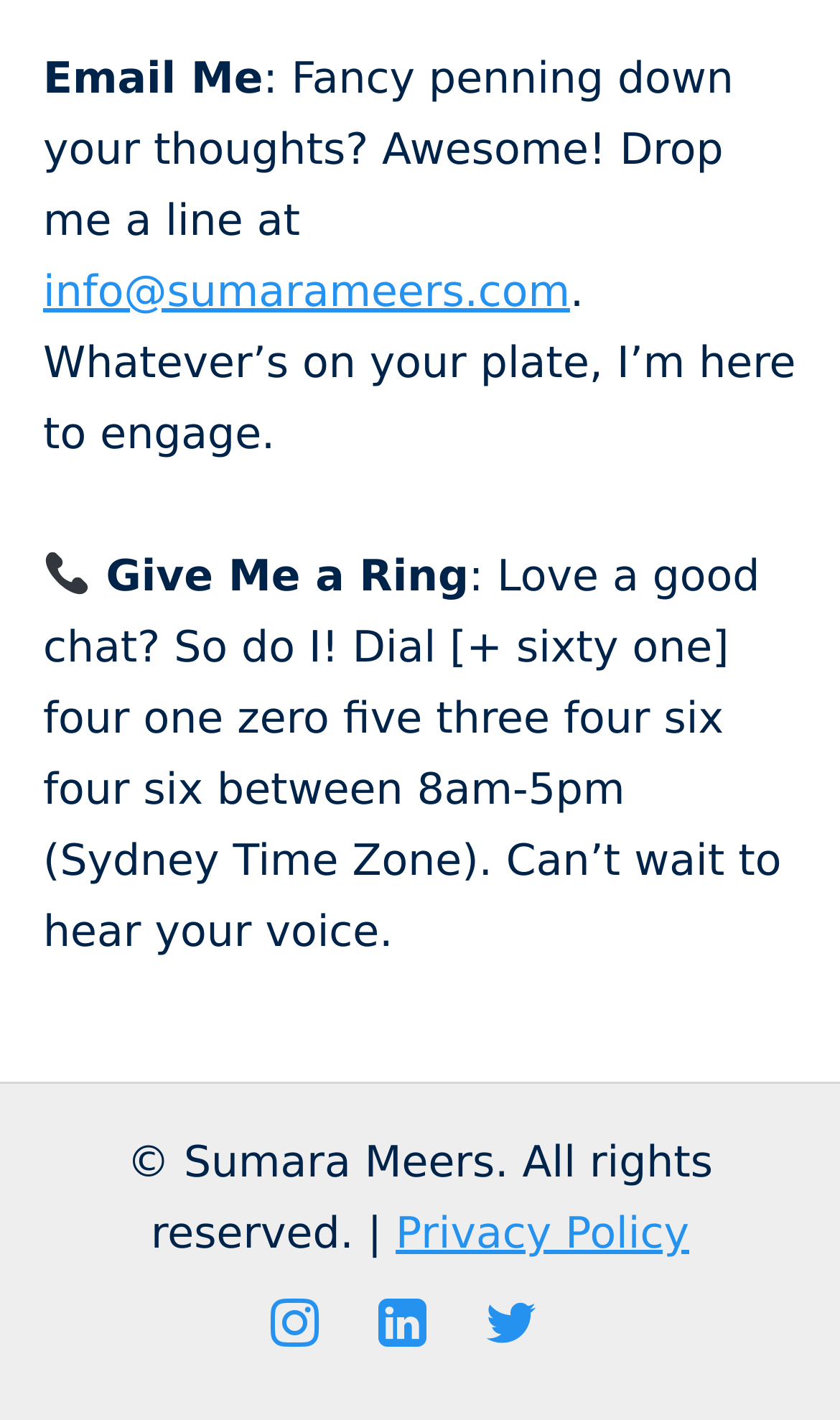Reply to the question with a single word or phrase:
What is the time zone for the phone call?

Sydney Time Zone